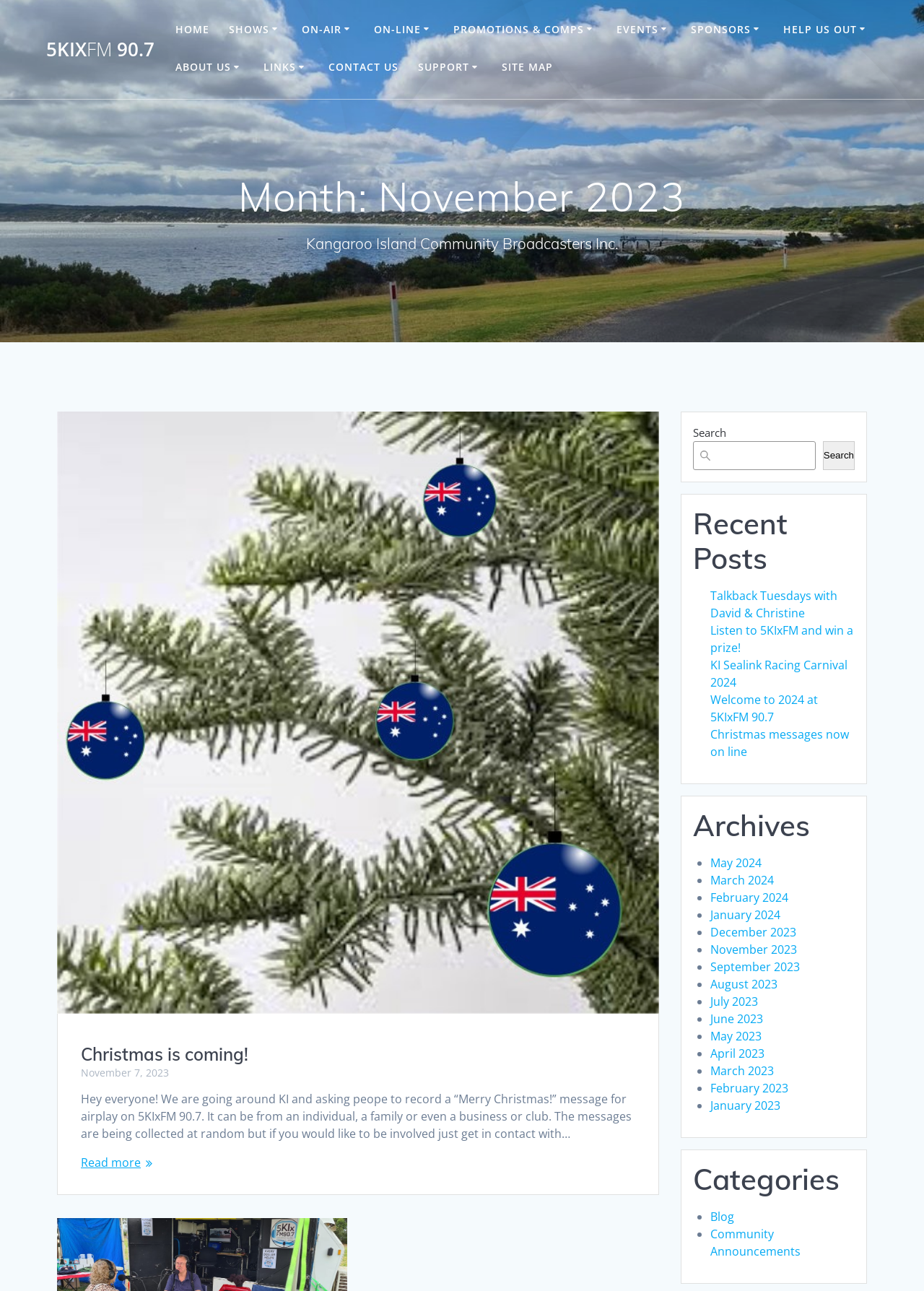Your task is to extract the text of the main heading from the webpage.

Month: November 2023